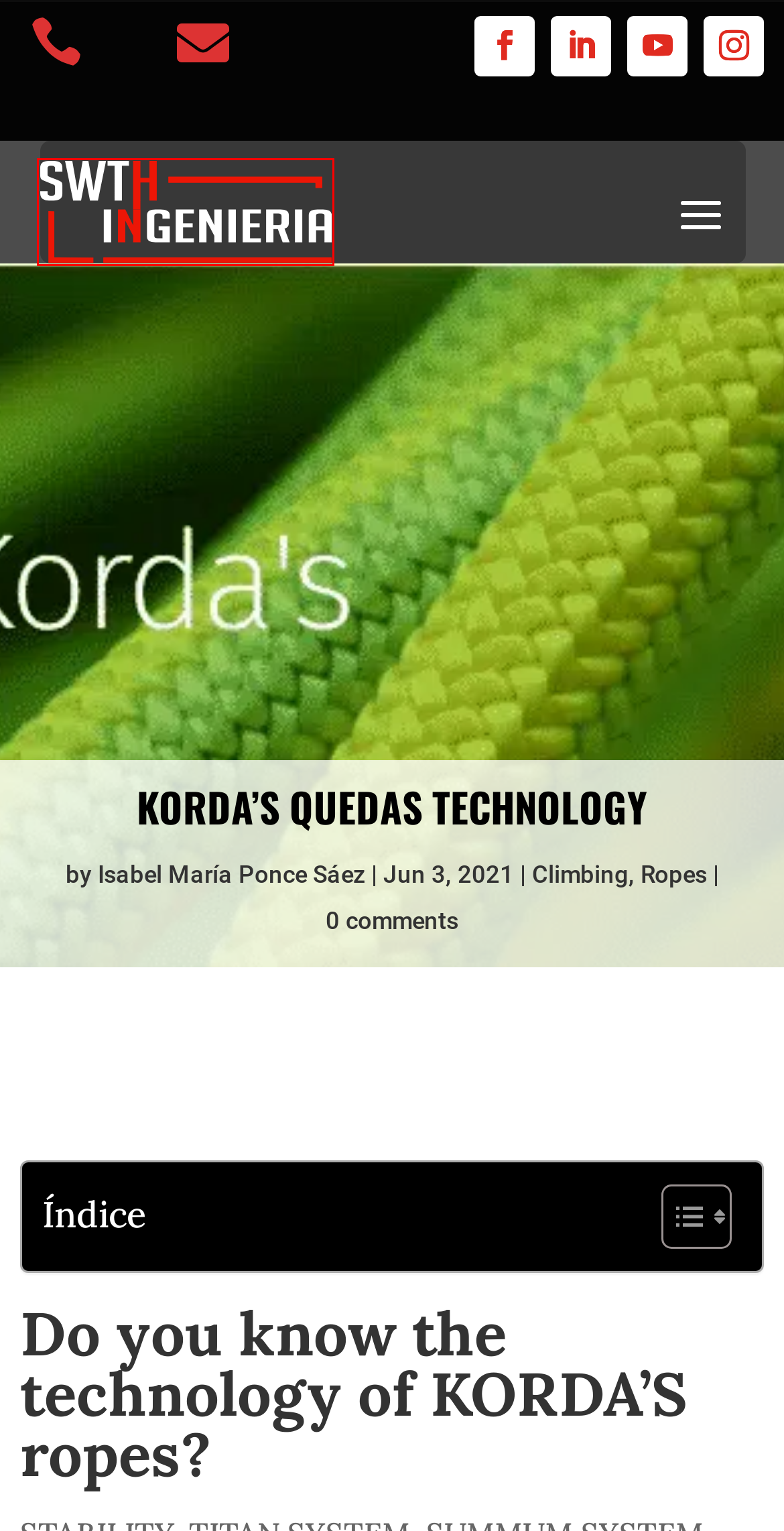Inspect the provided webpage screenshot, concentrating on the element within the red bounding box. Select the description that best represents the new webpage after you click the highlighted element. Here are the candidates:
A. Evacuation and Rescue archivos - SWTH Ingenieria
B. SWTH Ingeniería specialists in Lifelines
C. What is a lifeline? - SWTH Ingenieria
D. Privacy Policy - SWTH Ingenieria
E. Lifelines review - SWTH Ingenieria - EPIS-Anual
F. On-site security services - SWTH Ingenieria - Altura
G. cascos de seguridad archivos - SWTH Ingenieria
H. Ropes archivos - SWTH Ingenieria

B